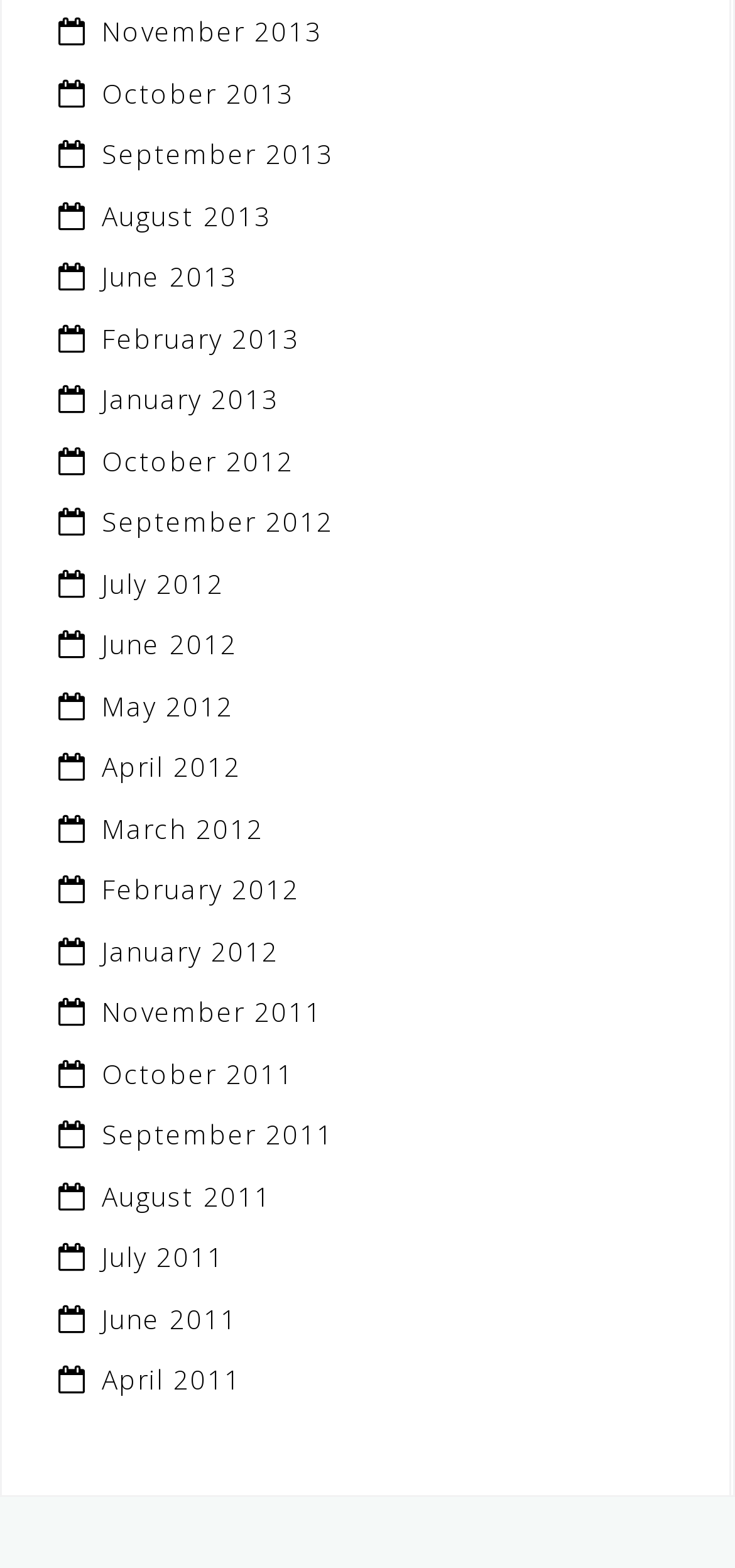How many links are on the webpage?
Based on the screenshot, respond with a single word or phrase.

28